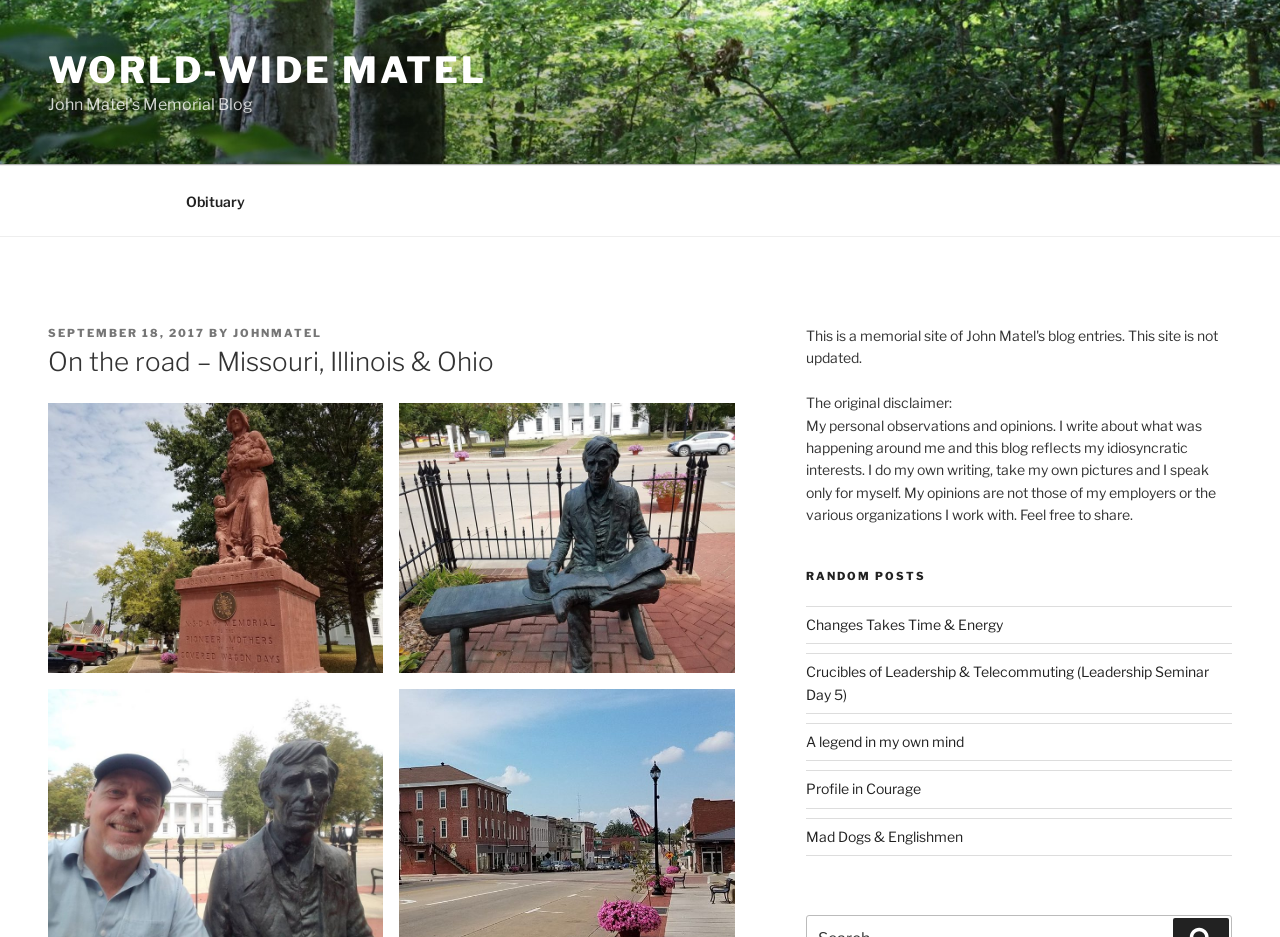What is the name of the author of this blog?
Look at the screenshot and give a one-word or phrase answer.

JOHNMATEL